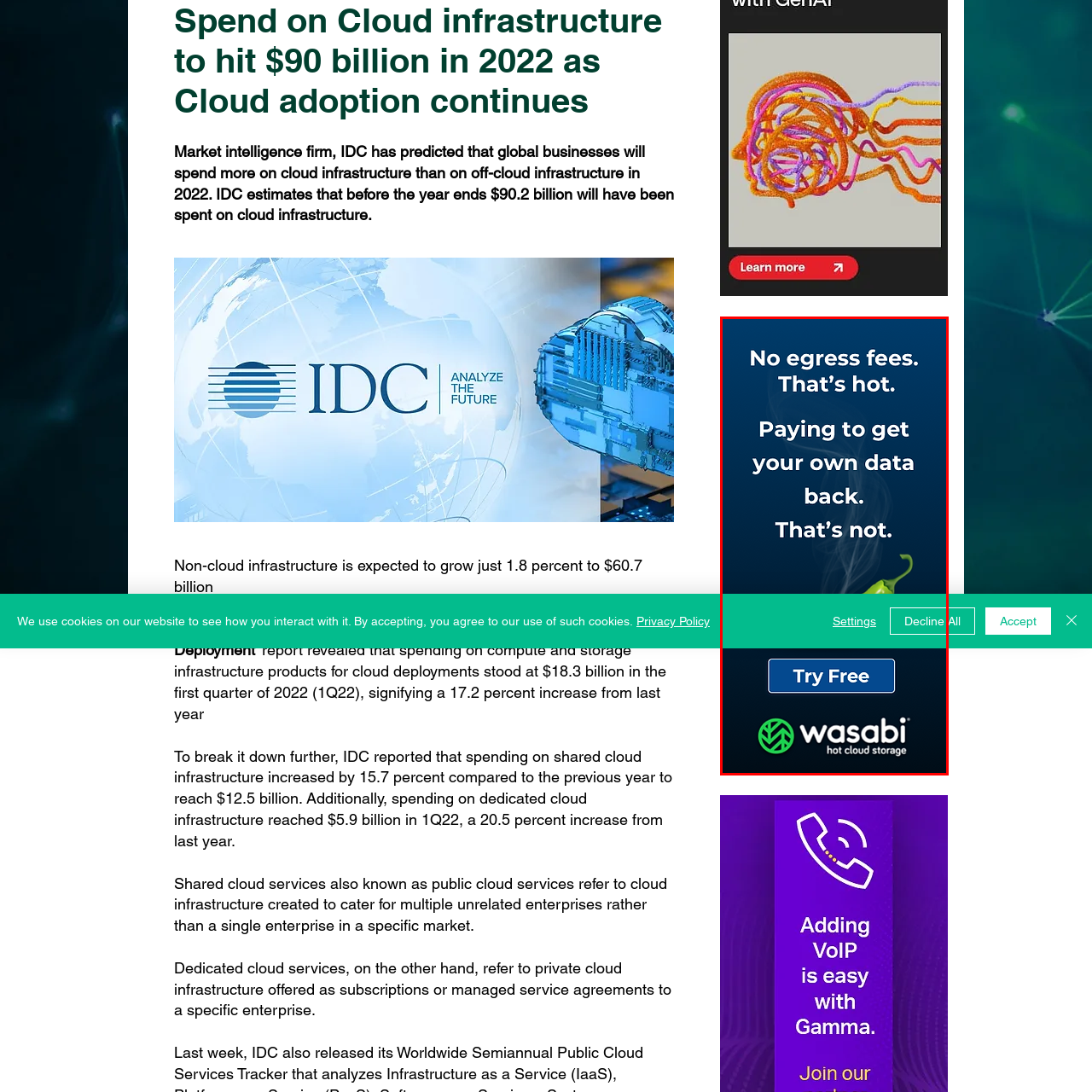Concentrate on the part of the image bordered in red, What is the dominant color of the background? Answer concisely with a word or phrase.

Dark blue